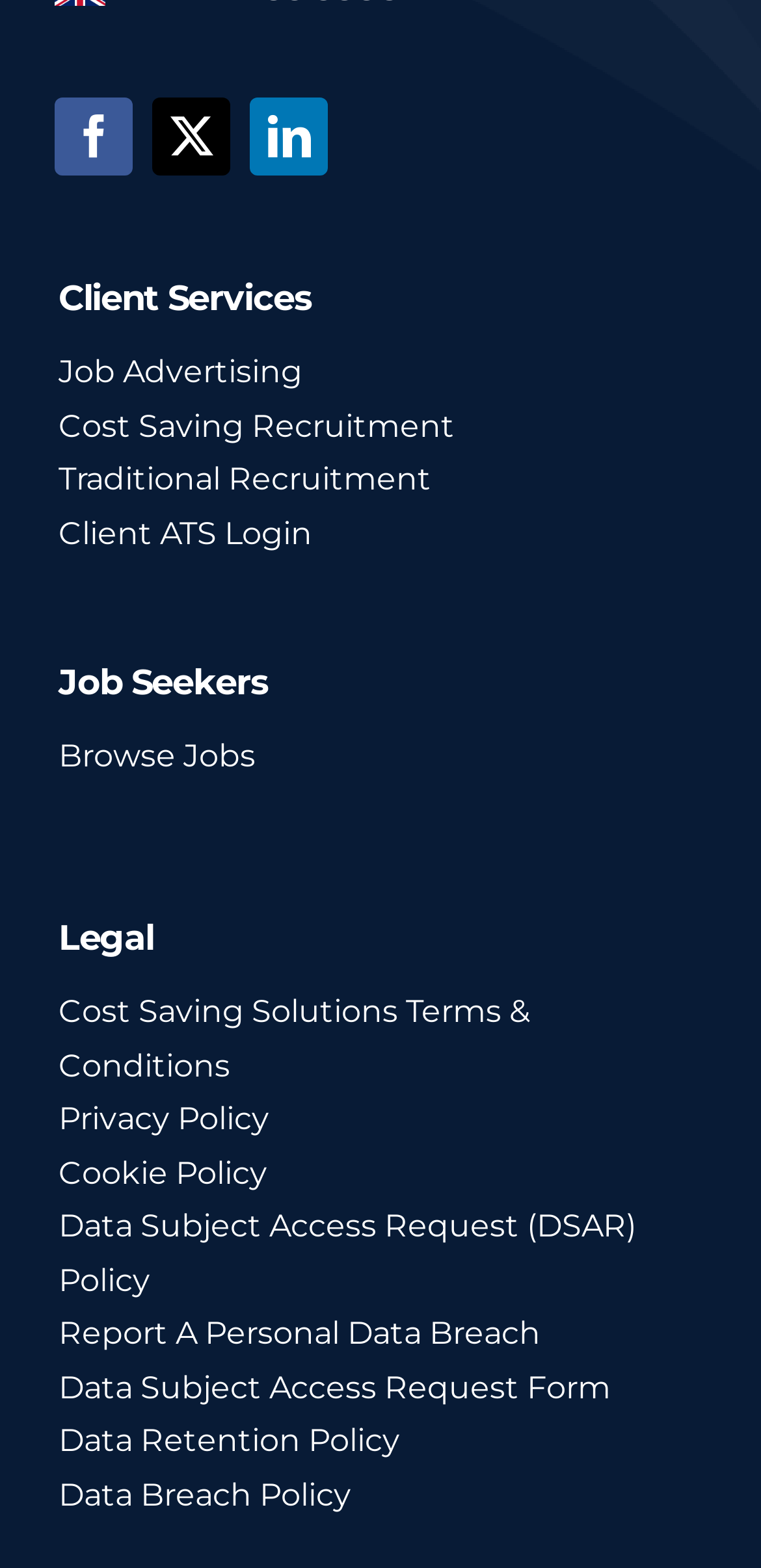Please answer the following question as detailed as possible based on the image: 
How many links are there in the 'Job Seekers' section?

There is only one link in the 'Job Seekers' section, which is 'Browse Jobs'.